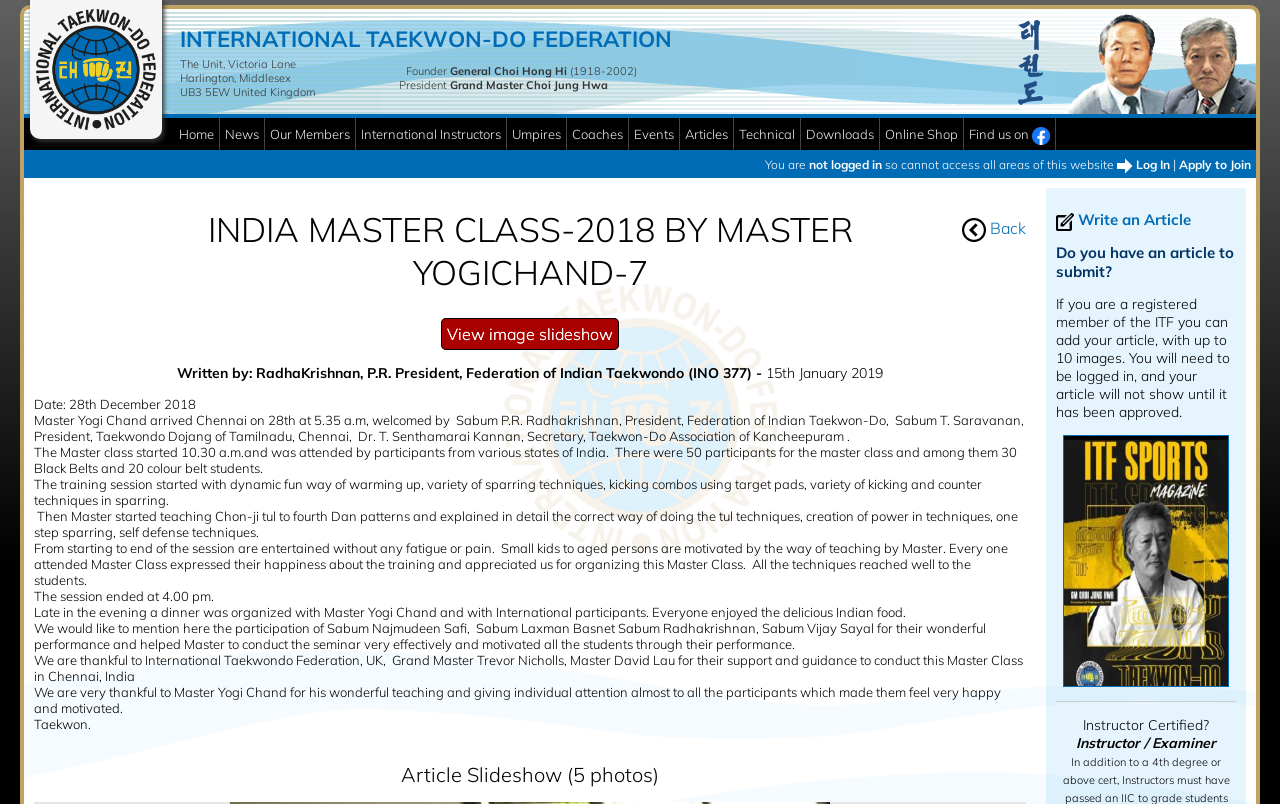Use one word or a short phrase to answer the question provided: 
How many participants attended the master class?

50